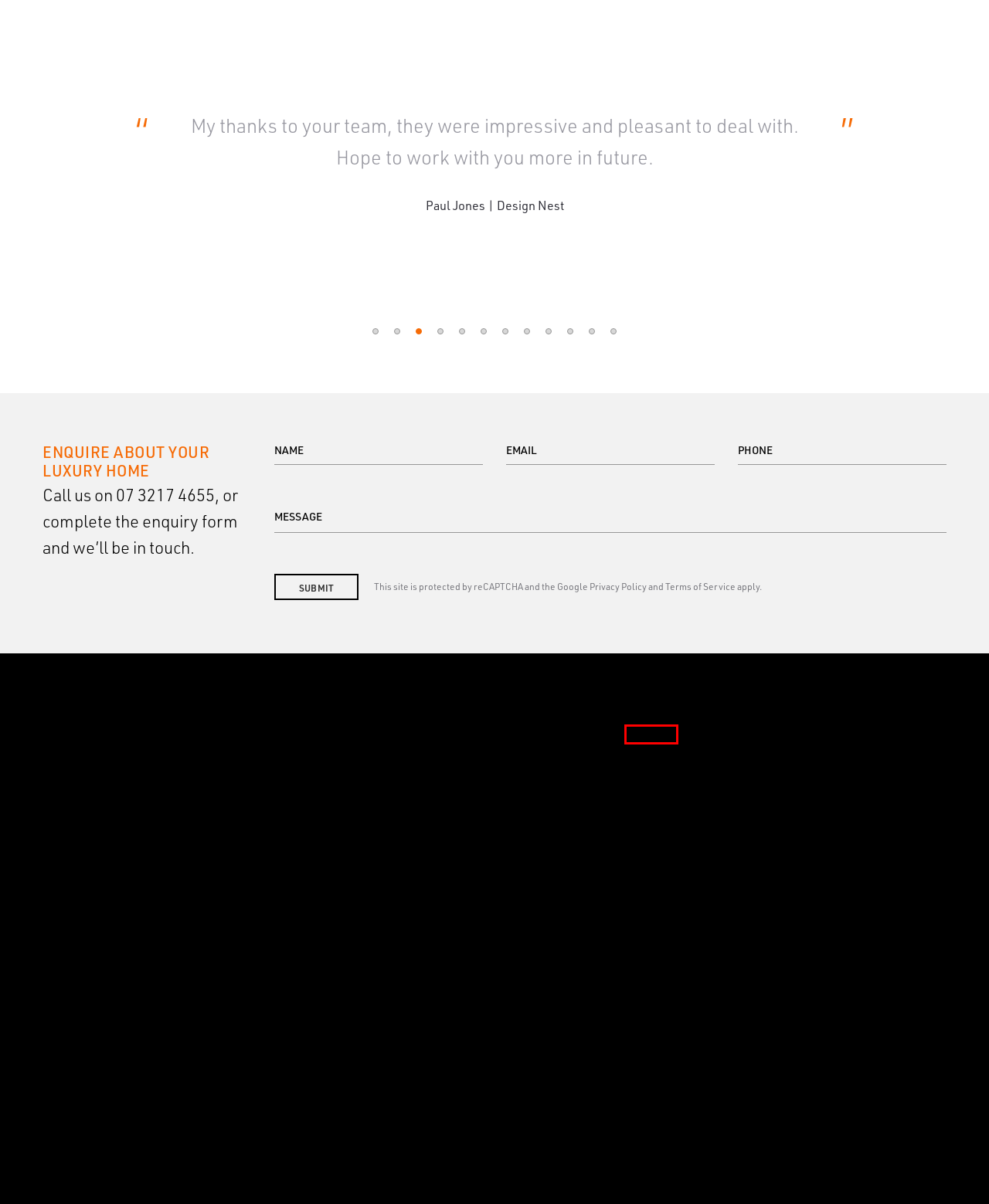Given a screenshot of a webpage featuring a red bounding box, identify the best matching webpage description for the new page after the element within the red box is clicked. Here are the options:
A. News - Box&Co
B. Join Us - Box&Co
C. Education Sector - Box&Co
D. A Driven Team - Box&Co
E. Residential Sector - Box&Co
F. Testimonials - Box&Co
G. Online Induction Software and Online Induction System Australia
H. Box & Co Pty Ltd → Open Tenders

C